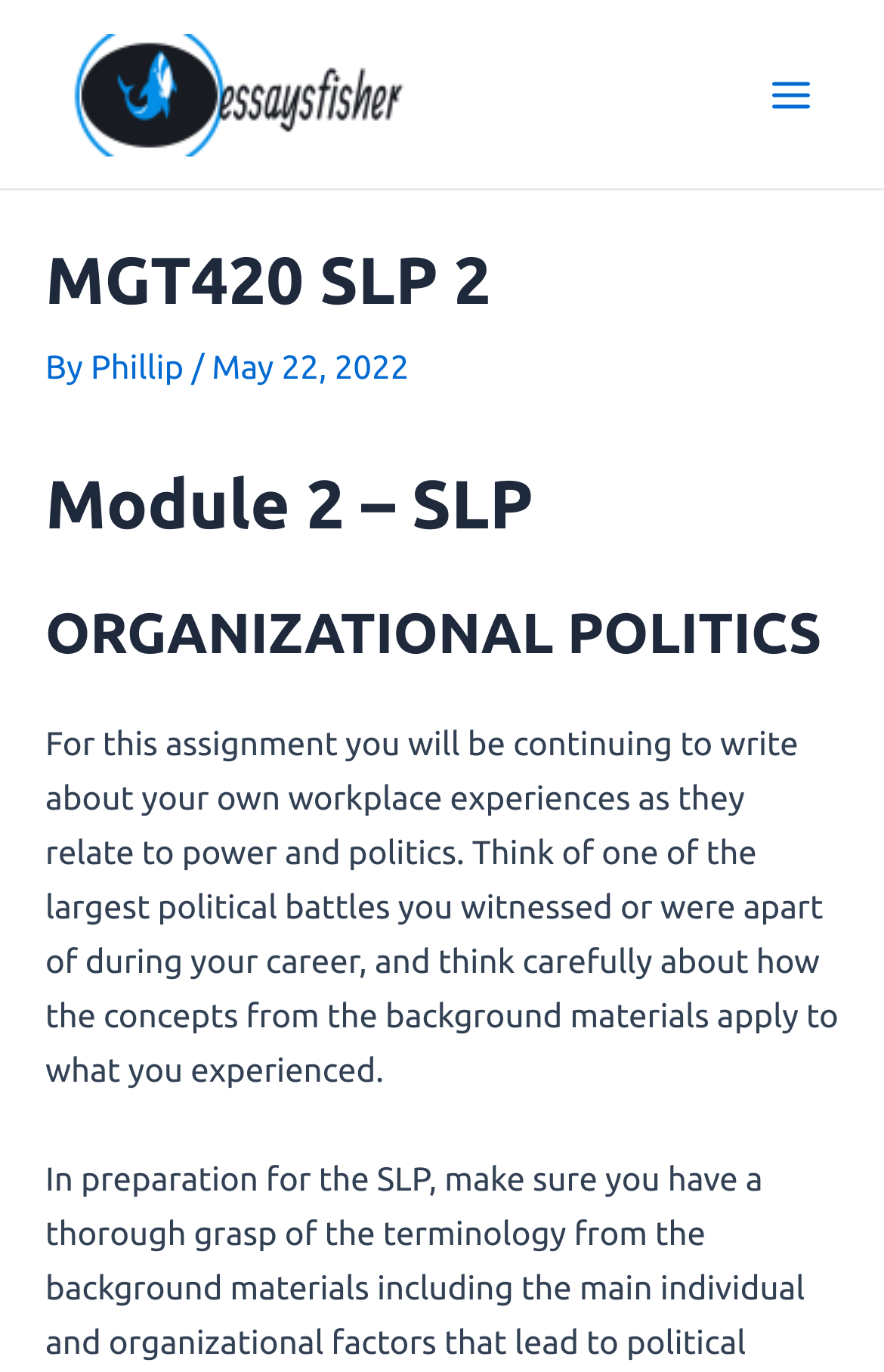Find the coordinates for the bounding box of the element with this description: "Phillip".

[0.103, 0.253, 0.217, 0.281]